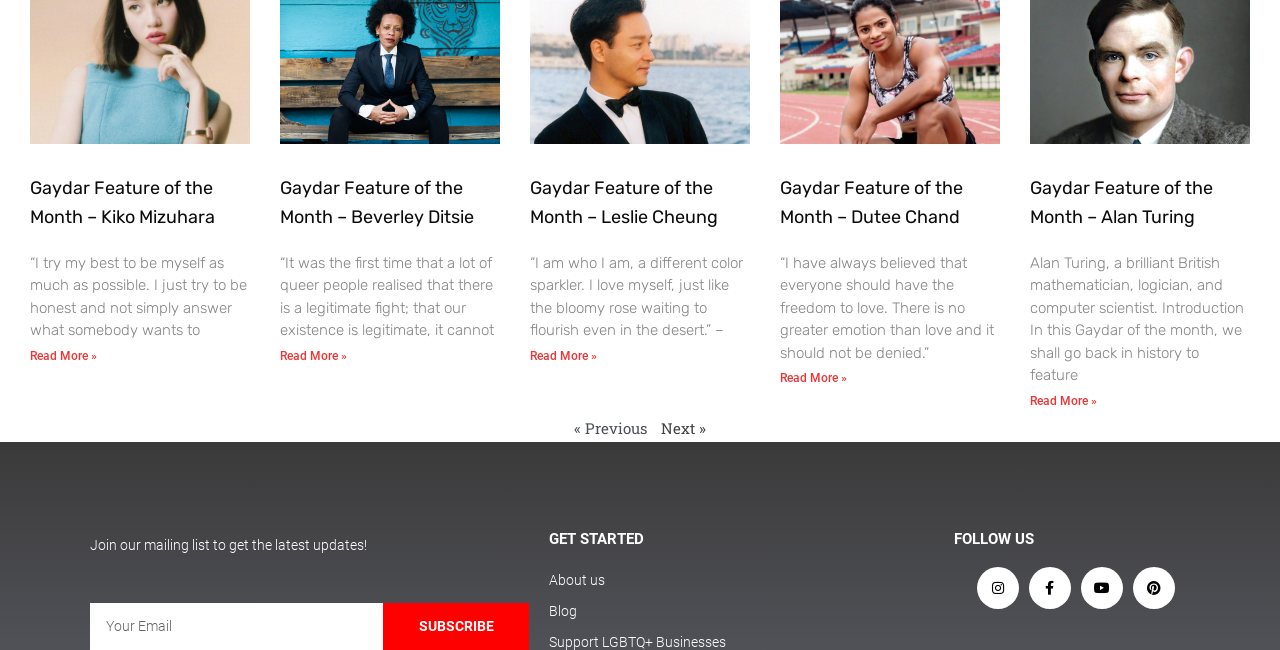Please specify the bounding box coordinates of the clickable region necessary for completing the following instruction: "Follow on Instagram". The coordinates must consist of four float numbers between 0 and 1, i.e., [left, top, right, bottom].

[0.763, 0.873, 0.796, 0.938]